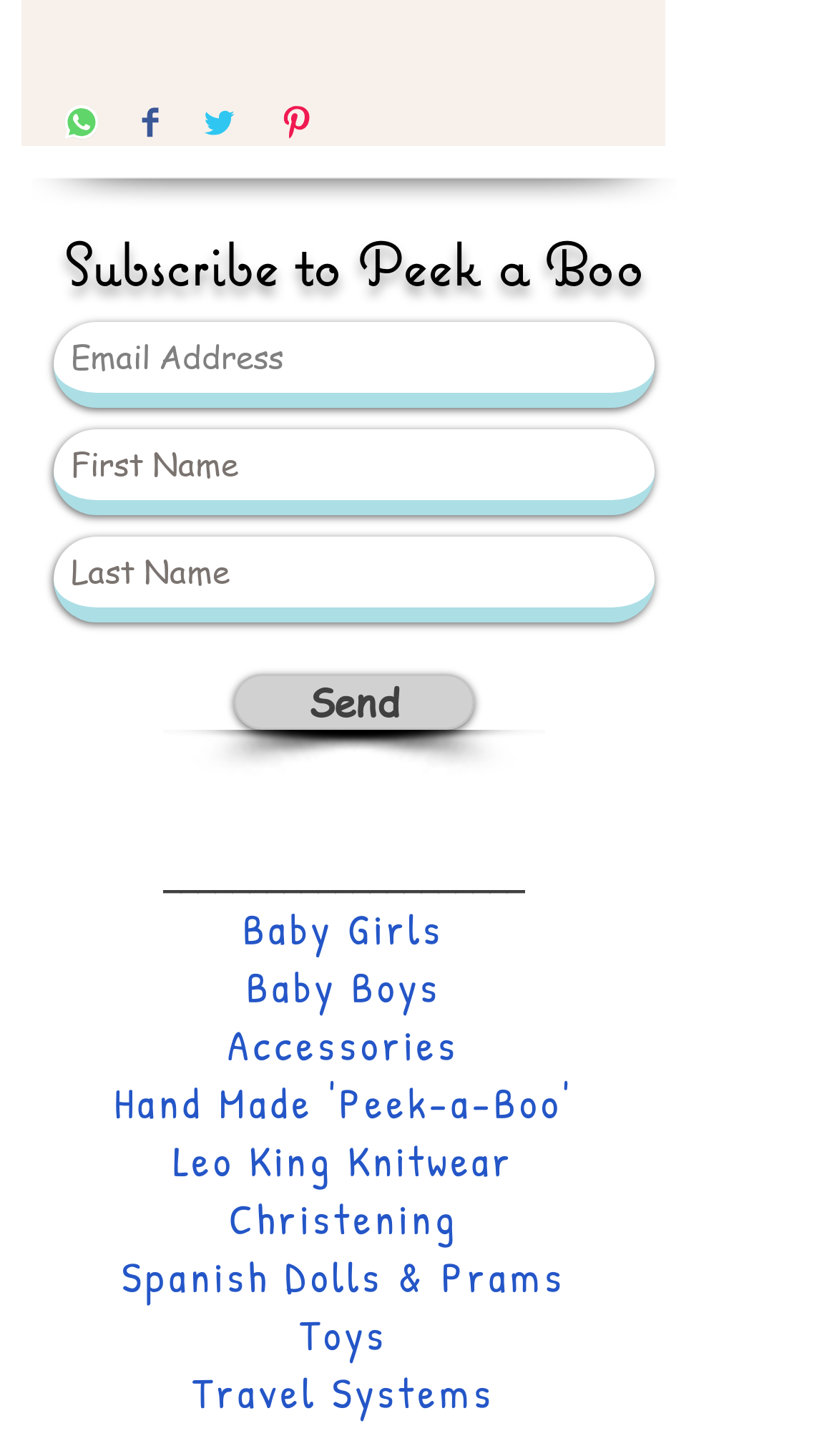Could you specify the bounding box coordinates for the clickable section to complete the following instruction: "Click on Baby Girls"?

[0.29, 0.619, 0.531, 0.655]